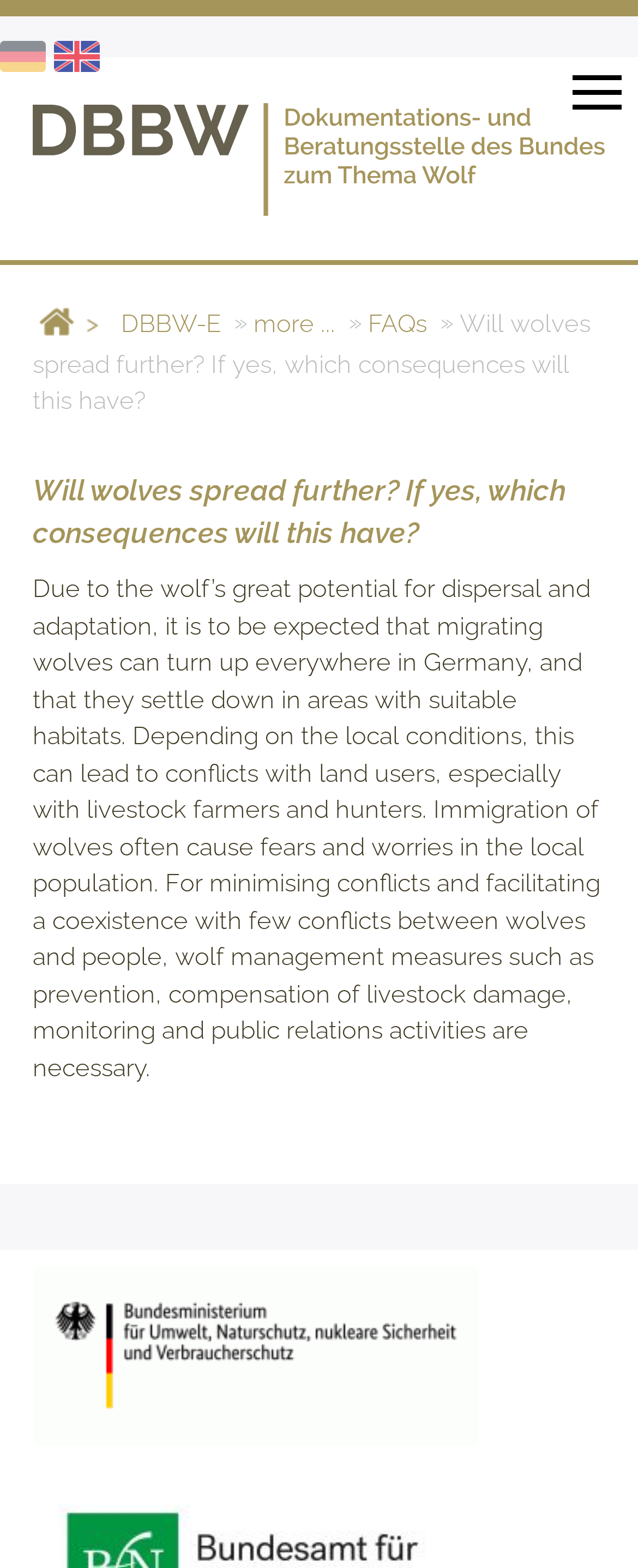What language options are available?
Refer to the image and give a detailed answer to the question.

Based on the language selection links at the top of the page, I can see that the website offers two language options: Deutsch and English.